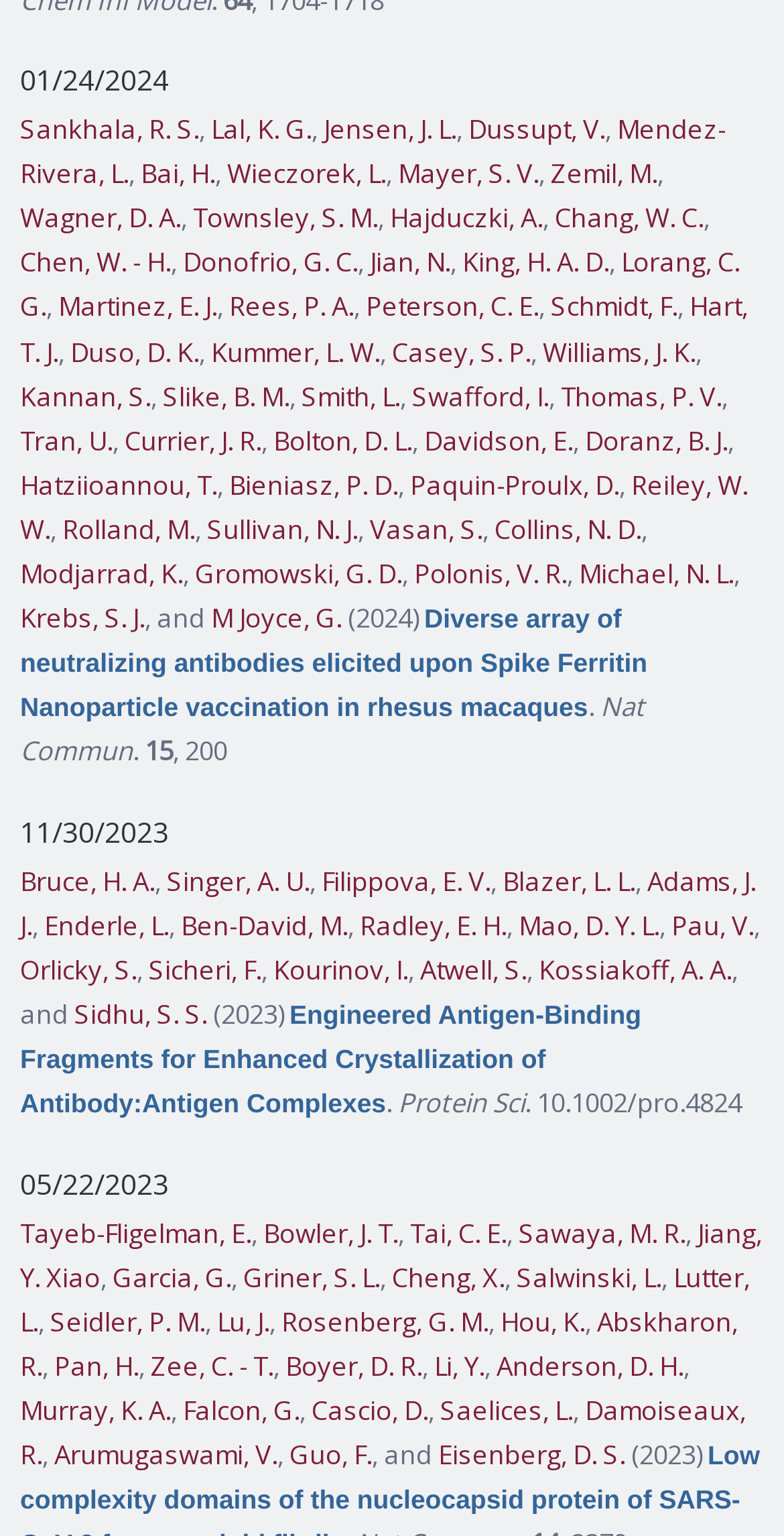Answer the question briefly using a single word or phrase: 
What is the journal name mentioned for the first article?

Nat Commun